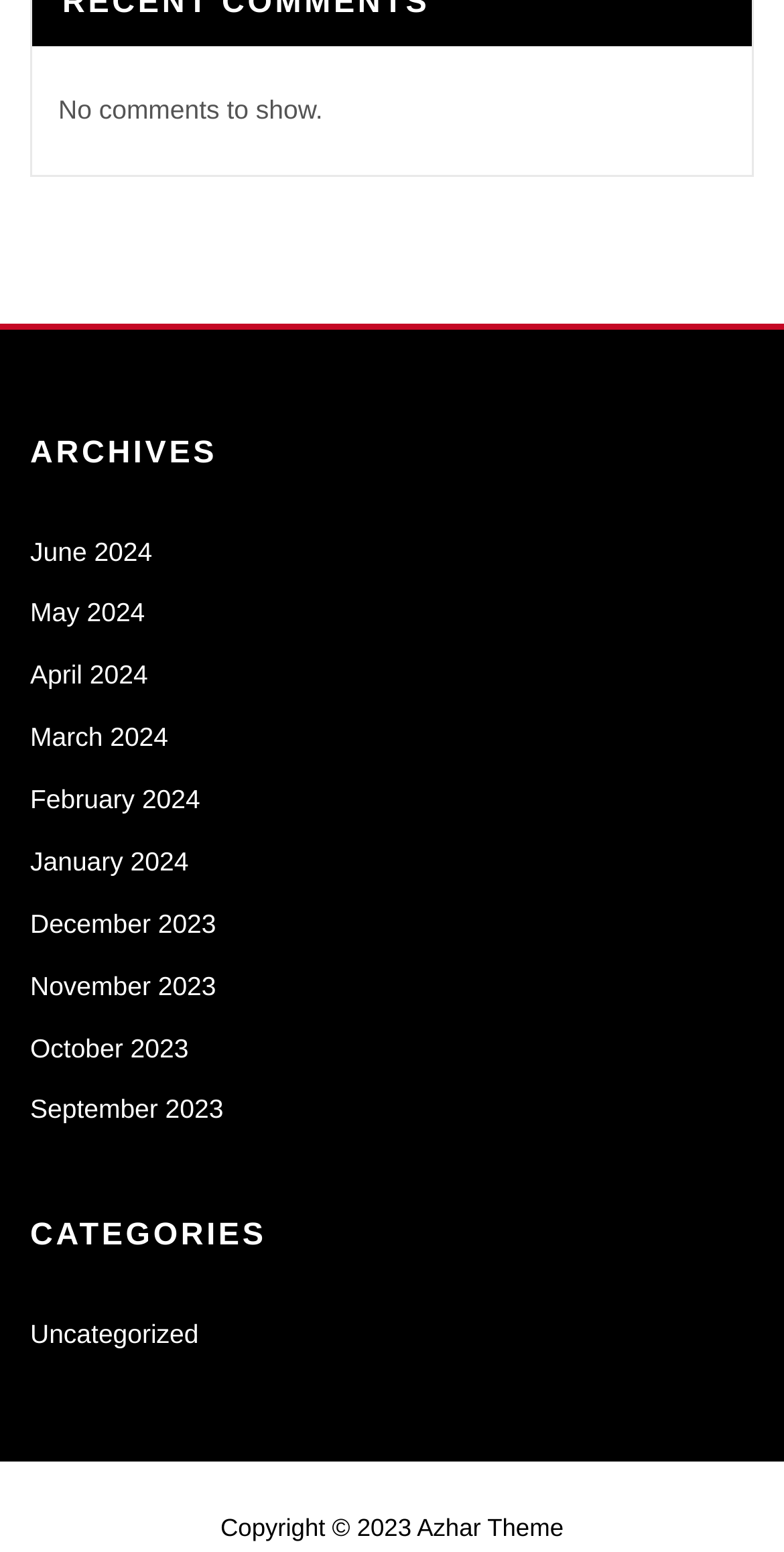What is the copyright year?
Provide a concise answer using a single word or phrase based on the image.

2023